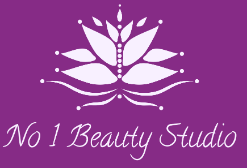Offer a thorough description of the image.

The image features the logo of "No 1 Beauty Studio" prominently displayed against a rich purple background. The logo is adorned with an artistic representation of a lotus flower, symbolizing beauty and tranquility. Below the lotus, the studio's name, "No 1 Beauty Studio," is elegantly scripted in a white font, enhancing its aesthetic appeal. This logo reflects the studio's commitment to providing nurturing and sophisticated beauty treatments, making it an ideal representation for a wellness-focused establishment.